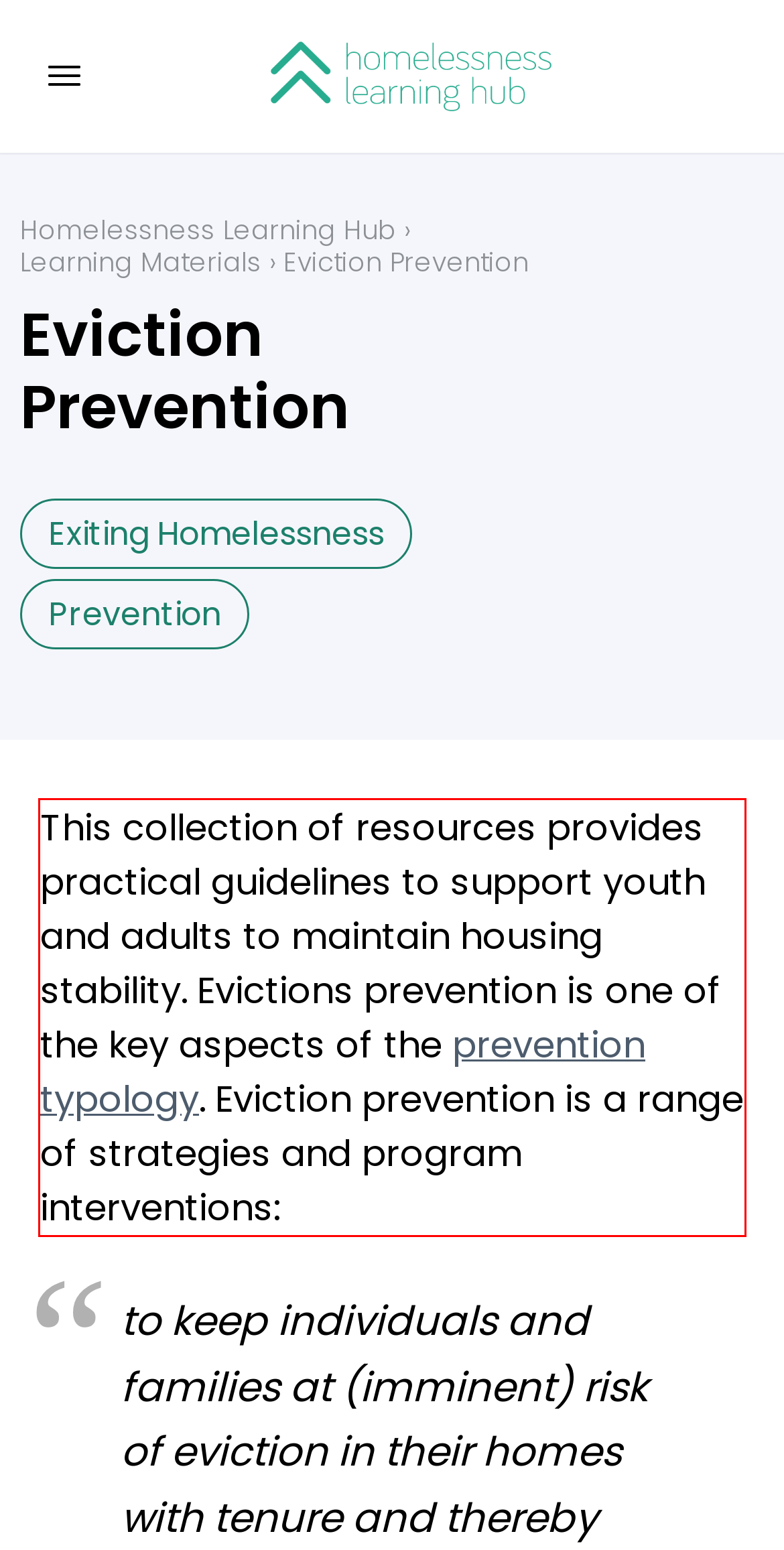You have a screenshot of a webpage where a UI element is enclosed in a red rectangle. Perform OCR to capture the text inside this red rectangle.

This collection of resources provides practical guidelines to support youth and adults to maintain housing stability. Evictions prevention is one of the key aspects of the prevention typology. Eviction prevention is a range of strategies and program interventions: